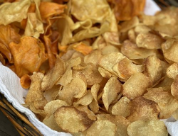Refer to the image and provide an in-depth answer to the question: 
Is the image showcasing a single type of chip?

The image features a woven basket containing two different types of chips, sweet potato chips and traditional potato chips, which suggests that the image is not showcasing a single type of chip.